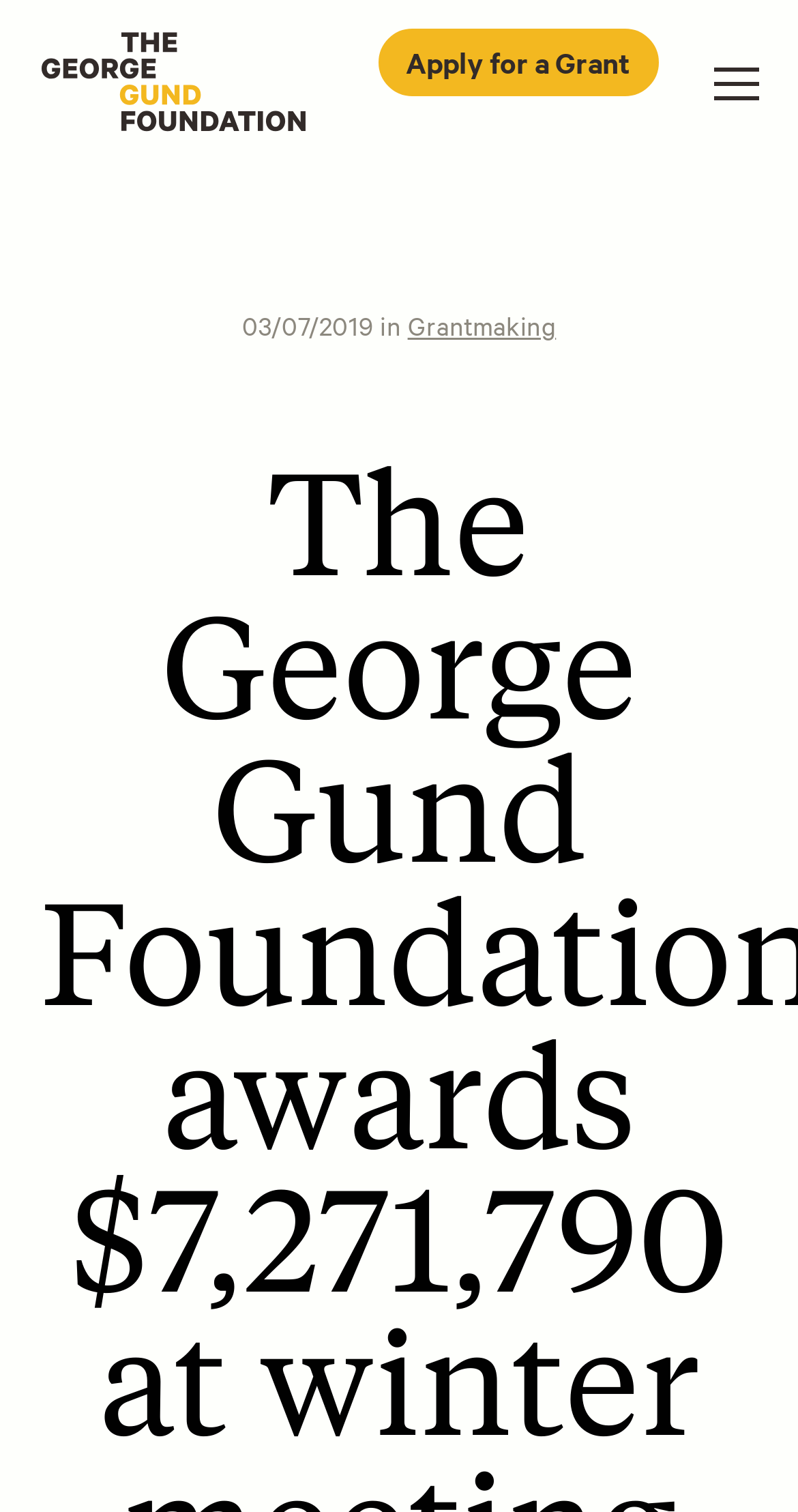Describe the entire webpage, focusing on both content and design.

The webpage is about the George Gund Foundation, a philanthropic organization. At the top left, there is a logo of the foundation, which is an image linked to the foundation's homepage. Next to the logo, there is a link to the foundation's homepage. 

Below the logo, there are several navigation links, including "News", "Grantmaking", "What We Believe", "Awarded Grants", and "Apply for a Grant". These links are positioned horizontally, with "News" on the left and "Apply for a Grant" on the right. 

On the right side of the page, there are more navigation links, including "About", "Mission & History", "Our Team", and "Contact Us". These links are also positioned horizontally, with "About" on the left and "Contact Us" on the right.

At the top right corner, there is a button labeled "Menu" with an associated image. When expanded, the menu displays a date "03/07/2019" and a link to "Grantmaking".

In the main content area, there is a news article with a title that matches the meta description, which announces that the George Gund Foundation awarded $7,271,790 at its winter meeting to various organizations.